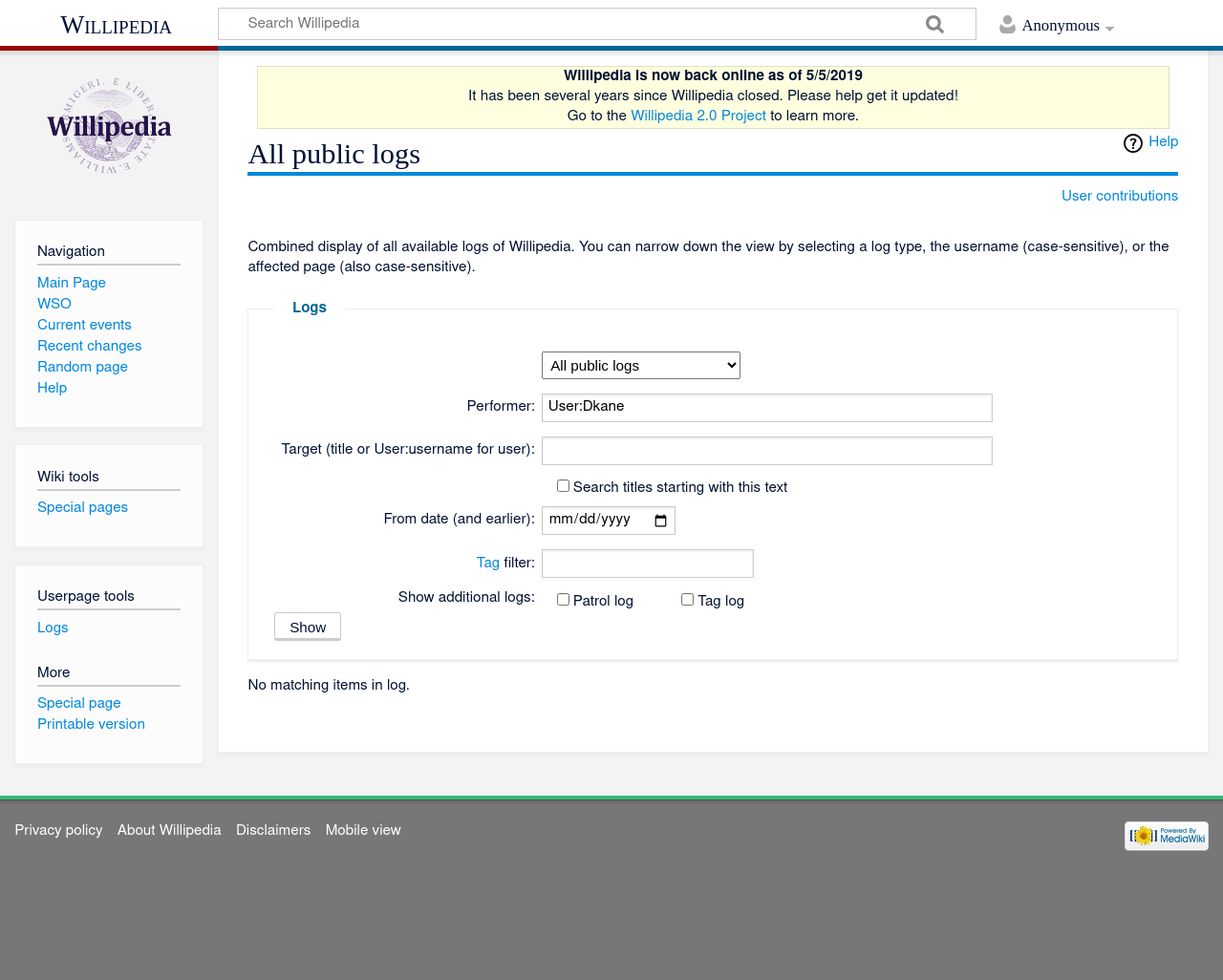Determine the bounding box for the UI element described here: "User contributions".

[0.868, 0.193, 0.964, 0.208]